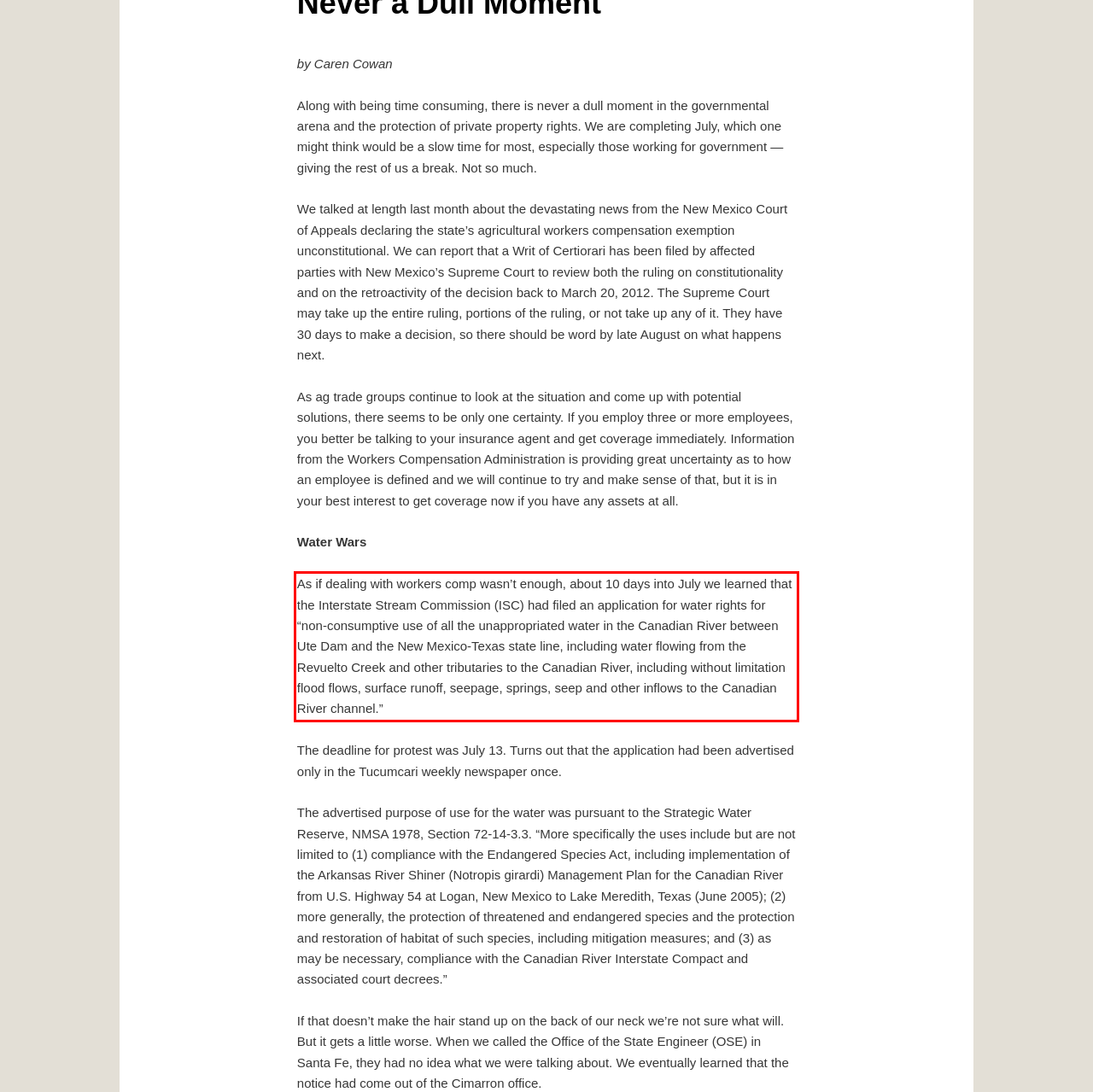From the given screenshot of a webpage, identify the red bounding box and extract the text content within it.

As if dealing with workers comp wasn’t enough, about 10 days into July we learned that the Interstate Stream Commission (ISC) had filed an application for water rights for “non-consumptive use of all the unappropriated water in the Canadian River between Ute Dam and the New Mexico-Texas state line, including water flowing from the Revuelto Creek and other tributaries to the Canadian River, including without limitation flood flows, surface runoff, seepage, springs, seep and other inflows to the Canadian River channel.”